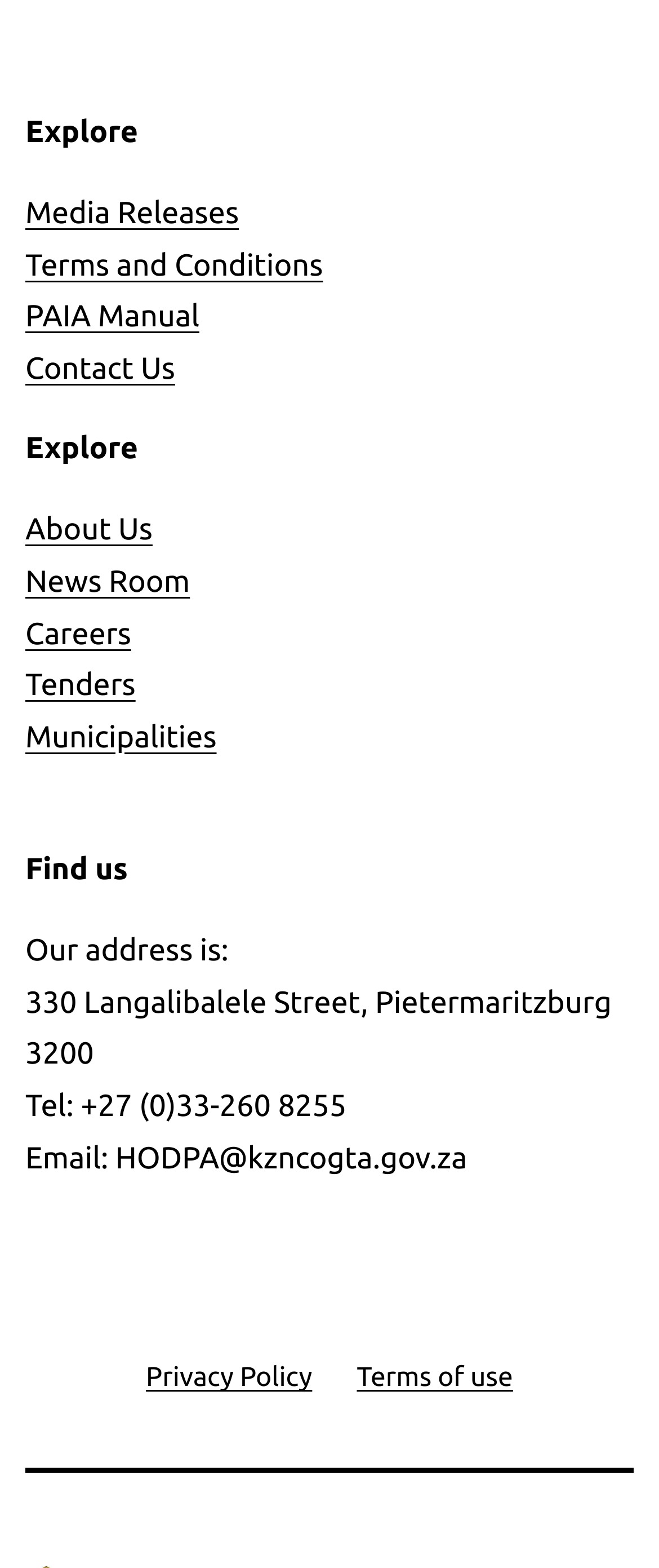How many links are in the secondary menu?
Answer the question with as much detail as possible.

I counted the number of links within the navigation element labeled 'Secondary menu', which are 'Privacy Policy' and 'Terms of use', resulting in a total of 2 links.